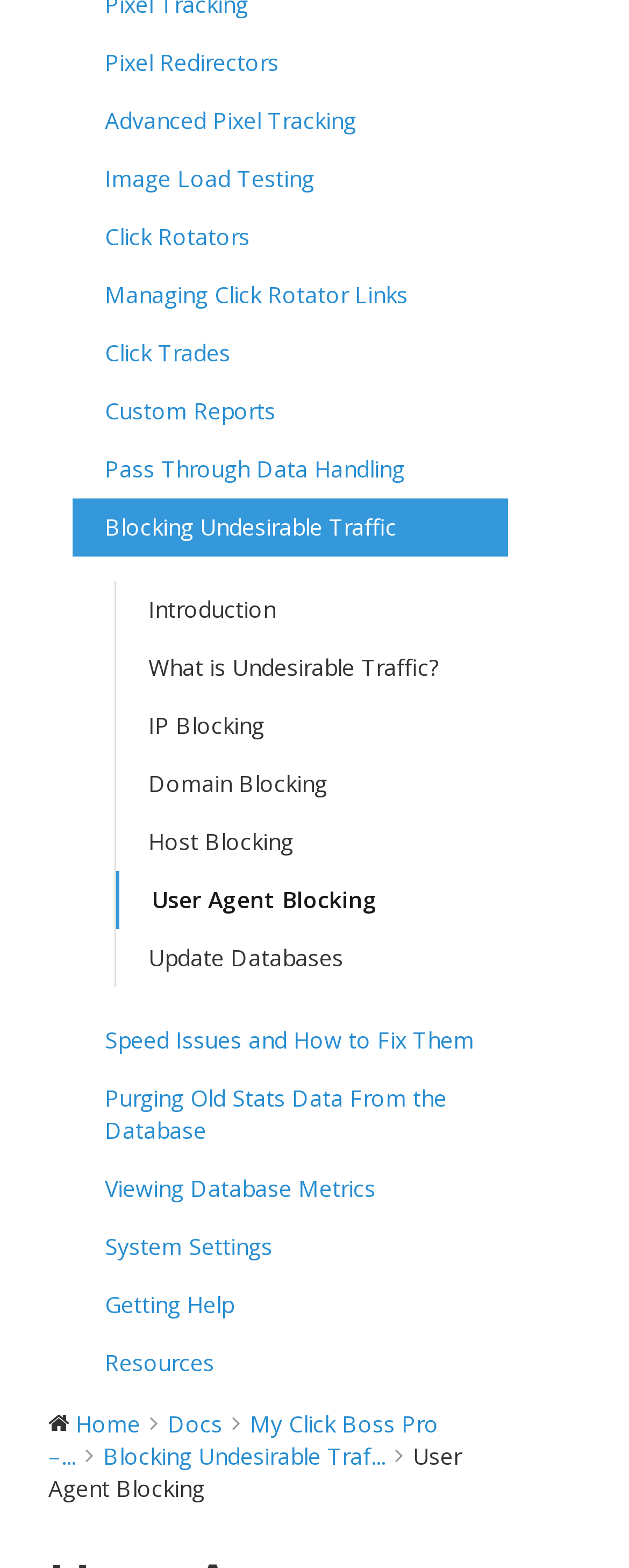Please identify the coordinates of the bounding box for the clickable region that will accomplish this instruction: "visit Home".

[0.121, 0.898, 0.223, 0.918]